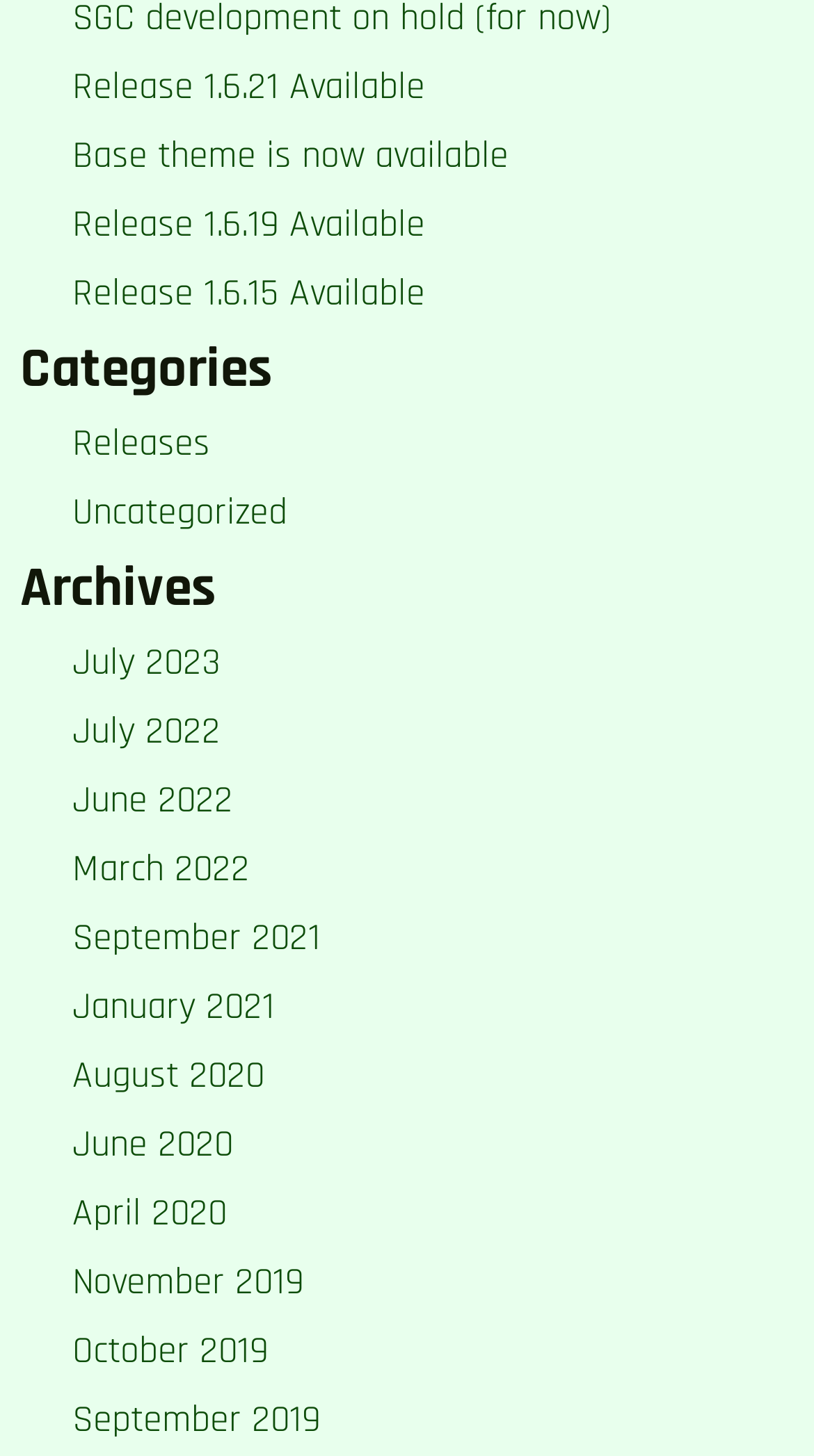Locate the coordinates of the bounding box for the clickable region that fulfills this instruction: "Check archives for July 2023".

[0.089, 0.438, 0.271, 0.471]